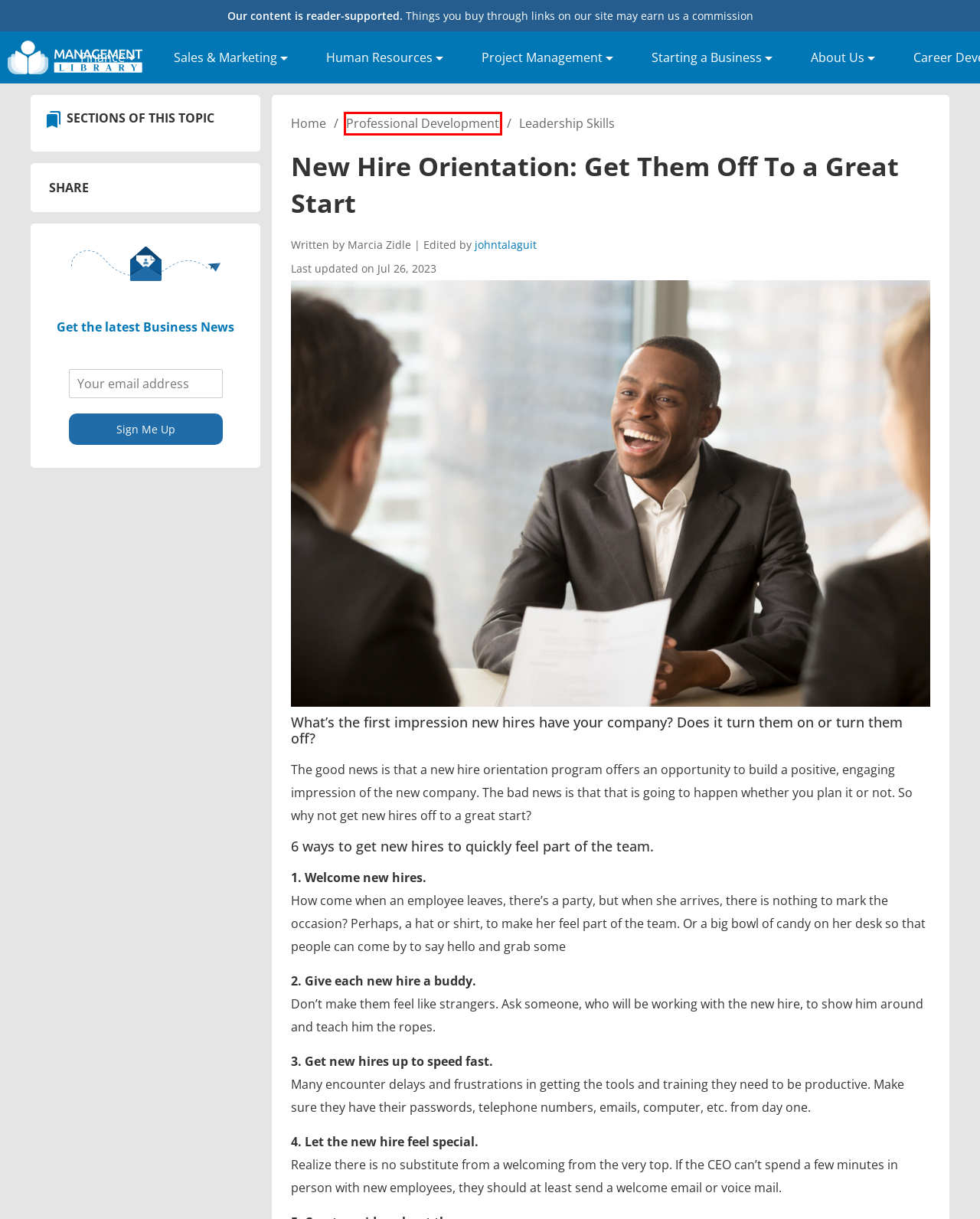Look at the screenshot of a webpage with a red bounding box and select the webpage description that best corresponds to the new page after clicking the element in the red box. Here are the options:
A. Free Management Library Data Privacy Policy - Management.org
B. Disclaimers of Endorsement and Liability - Management.org
C. Inside Unprepared Meetings: 6 Key Phrases to Watch For | Dive In
D. Ethics in Project Management: Customers & Suppliers
E. Professional Development - Management.org
F. About Us - Management.org
G. Leadership Skills - Management.org
H. Group and Team Coaching: Understanding the Differences

E